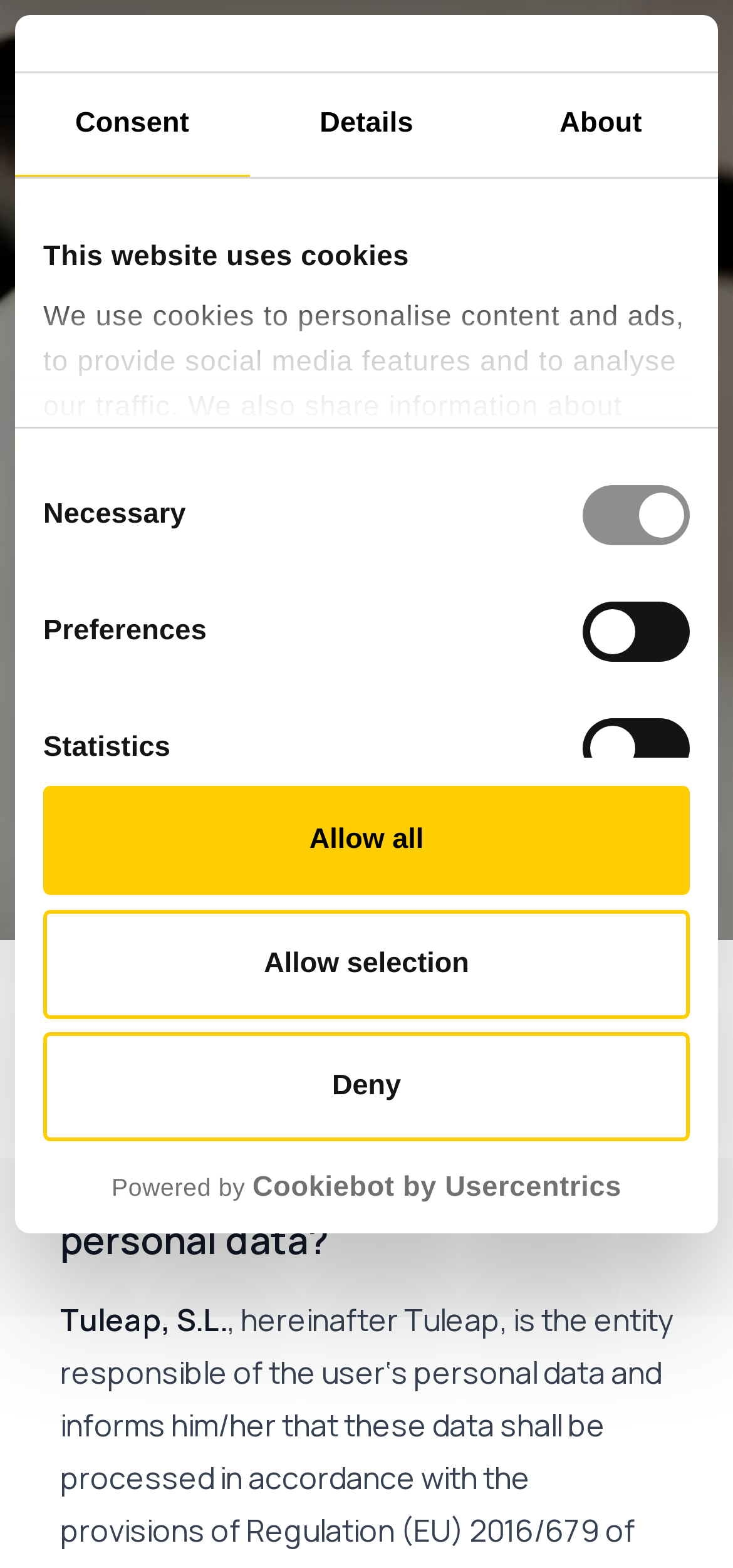Give a detailed account of the webpage's layout and content.

The webpage is titled "Tuleap - Privacy Policy" and appears to be a privacy policy page for the Tuleap website. At the top of the page, there is a logo of Tuleap, which is an image, and a link "WE ARE HIRING" positioned to its right.

Below the logo, there is a modal dialog box with a title "This website uses cookies" that occupies most of the page. The dialog box has three tabs: "Consent", "Details", and "About", with the "Consent" tab selected by default. 

Inside the "Consent" tab, there is a paragraph of text explaining how the website uses cookies, followed by a section titled "Consent Selection" with four checkboxes labeled "Necessary", "Preferences", "Statistics", and "Marketing". The "Necessary" checkbox is disabled and checked by default, while the other three are unchecked.

Below the checkboxes, there are three buttons: "Deny", "Allow selection", and "Allow all". 

At the bottom of the page, there is a link to the Tuleap logo, which opens in a new window, and a text "Powered by Cookiebot by Usercentrics".

The main content of the page starts below the dialog box, with a heading "Privacy Policy" followed by several sections, including "1. User Information" and "Who is responsible for your personal data?", with a paragraph of text explaining that Tuleap, S.L. is responsible for personal data.